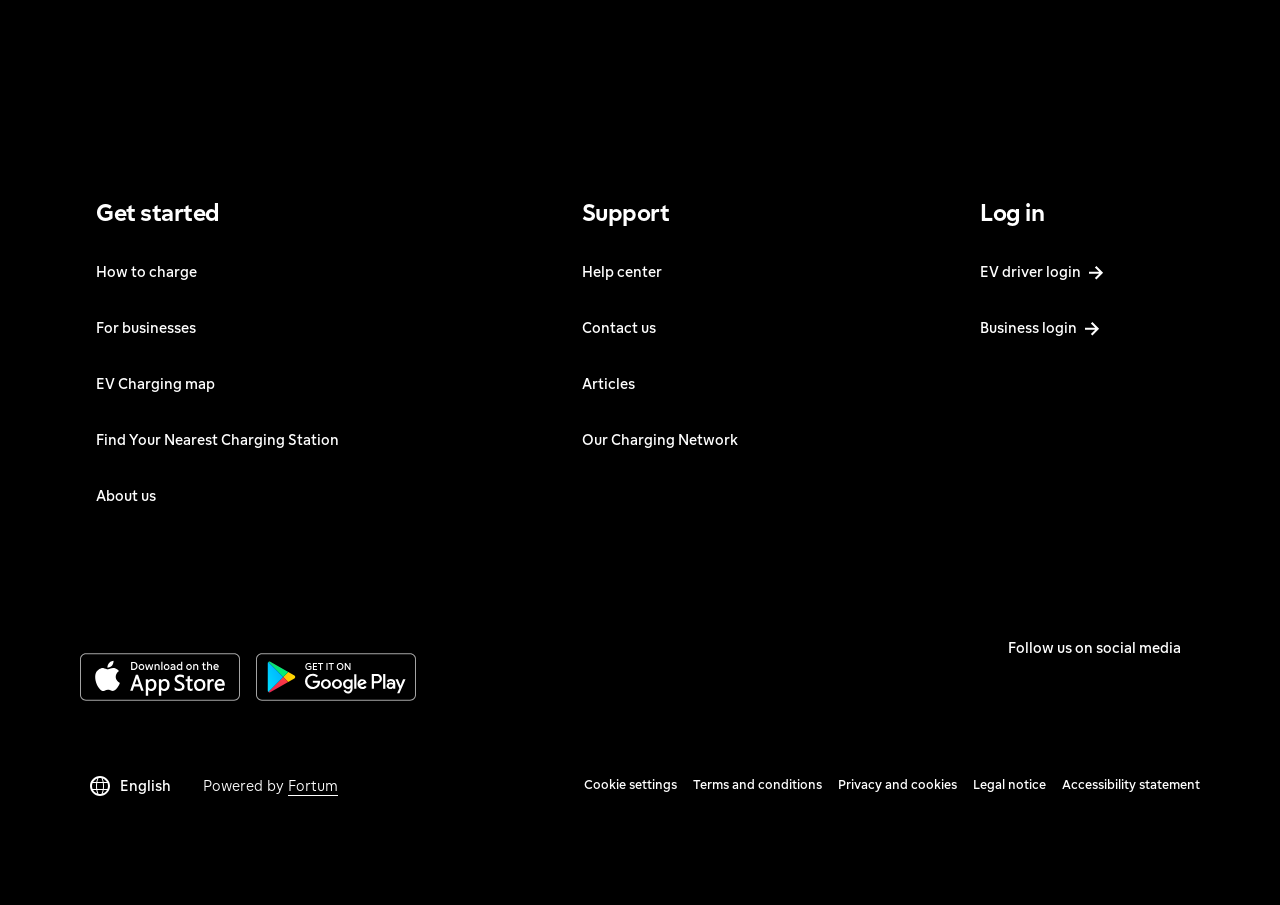Determine the bounding box coordinates of the clickable region to carry out the instruction: "Learn how to charge".

[0.062, 0.27, 0.166, 0.332]